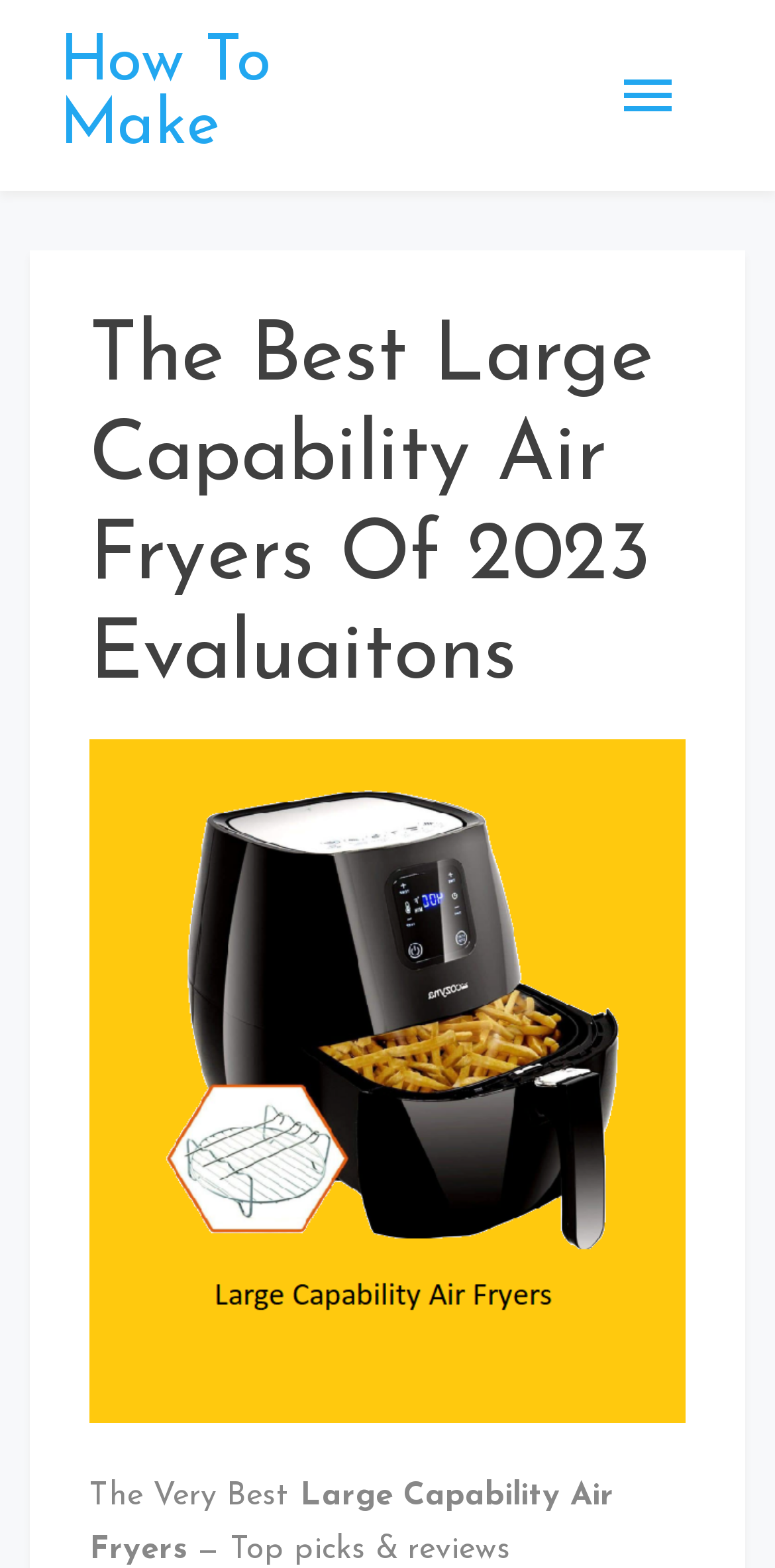Identify the coordinates of the bounding box for the element described below: "How To Make". Return the coordinates as four float numbers between 0 and 1: [left, top, right, bottom].

[0.077, 0.02, 0.349, 0.101]